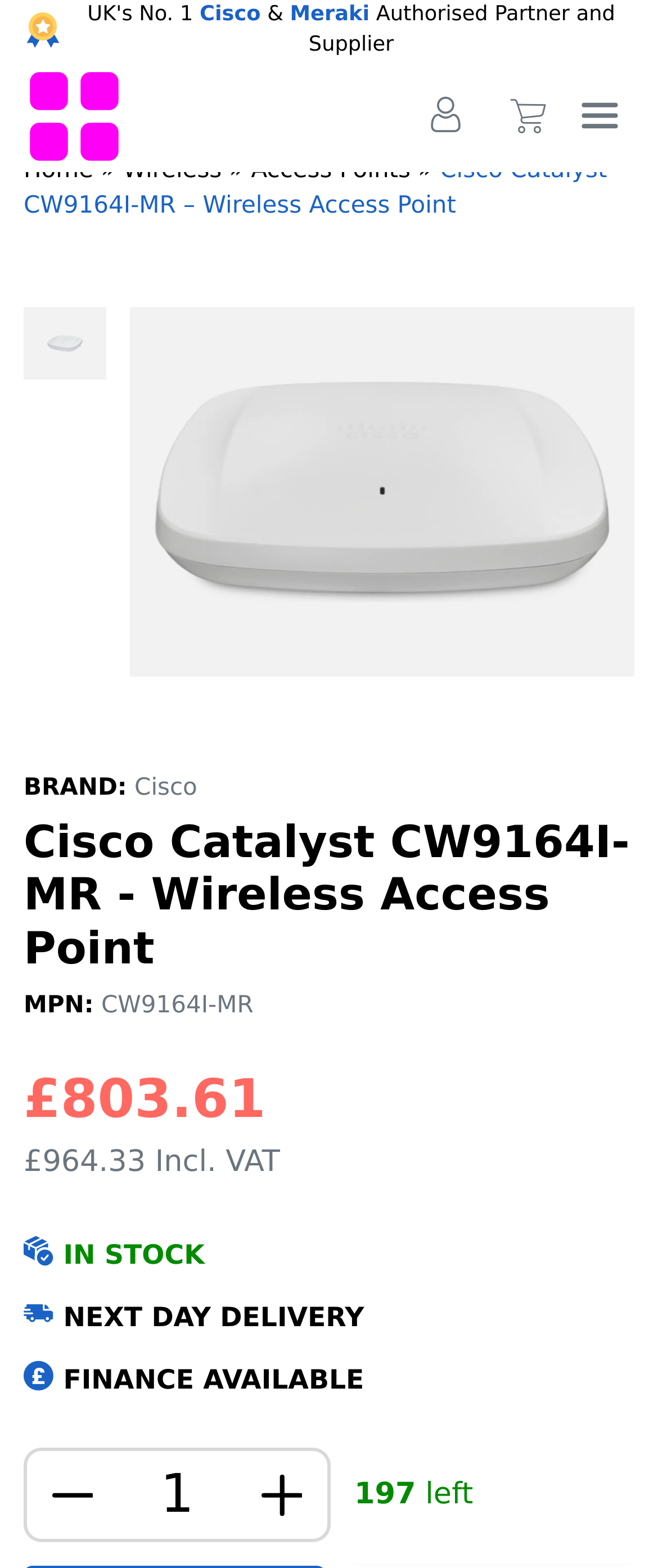Please identify and generate the text content of the webpage's main heading.

Cisco Catalyst CW9164I-MR - Wireless Access Point